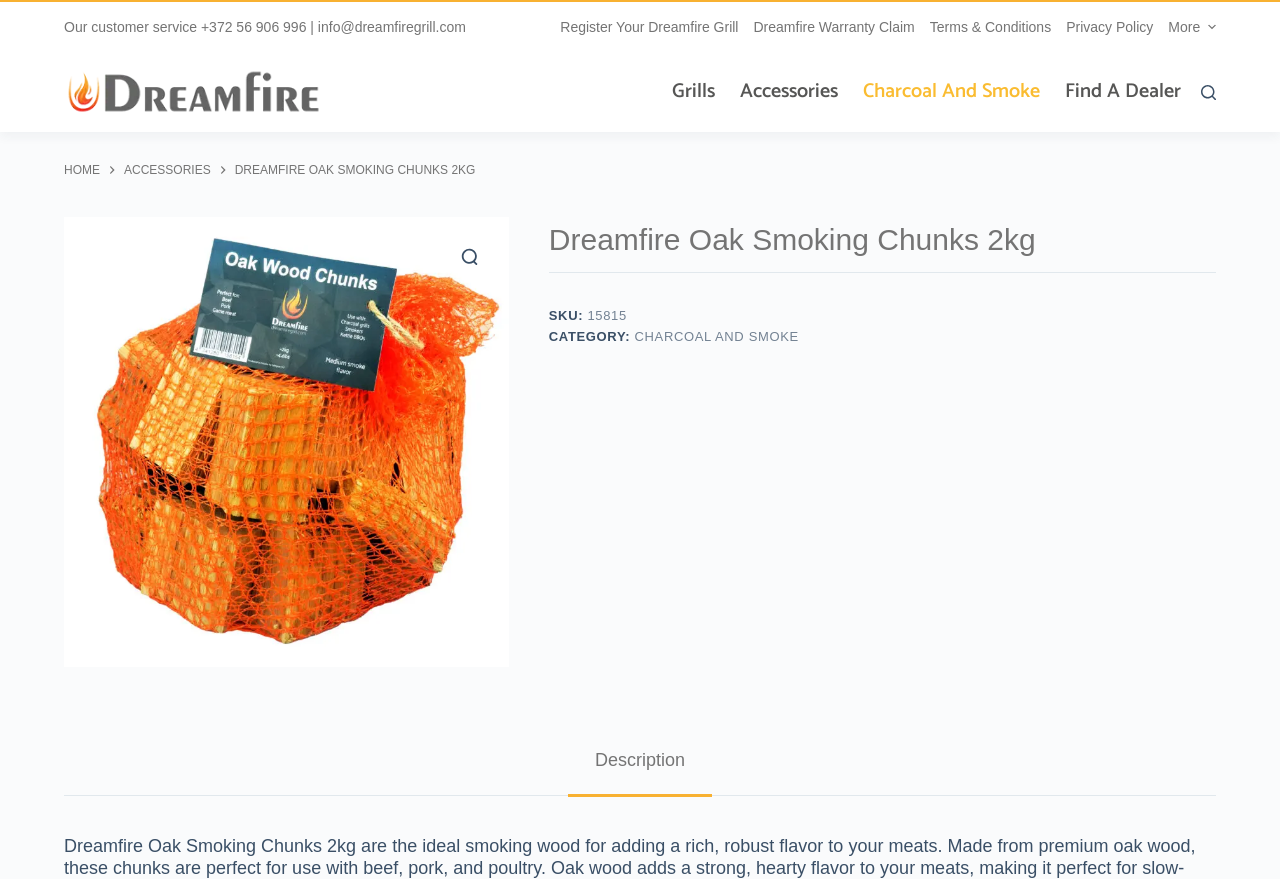How many menu items are in the 'Header Menu'?
Please craft a detailed and exhaustive response to the question.

I counted the menu items in the 'Header Menu' by looking at the navigation element with the label 'Header Menu', which contains 5 menu items: 'Register Your Dreamfire Grill', 'Dreamfire Warranty Claim', 'Terms & Conditions', 'Privacy Policy', and 'More'.